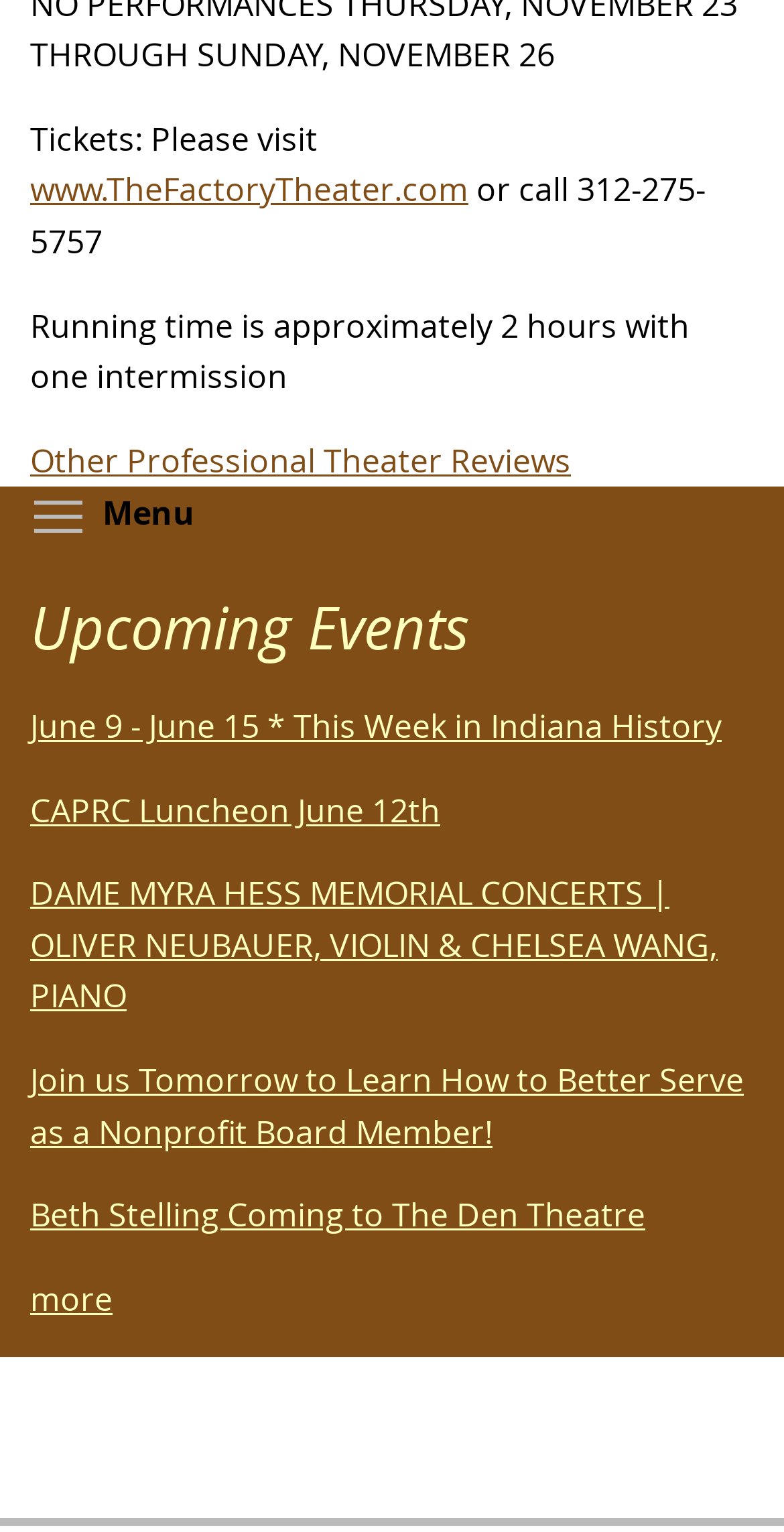What is the theme of the upcoming event on June 12th? From the image, respond with a single word or brief phrase.

CAPRC Luncheon